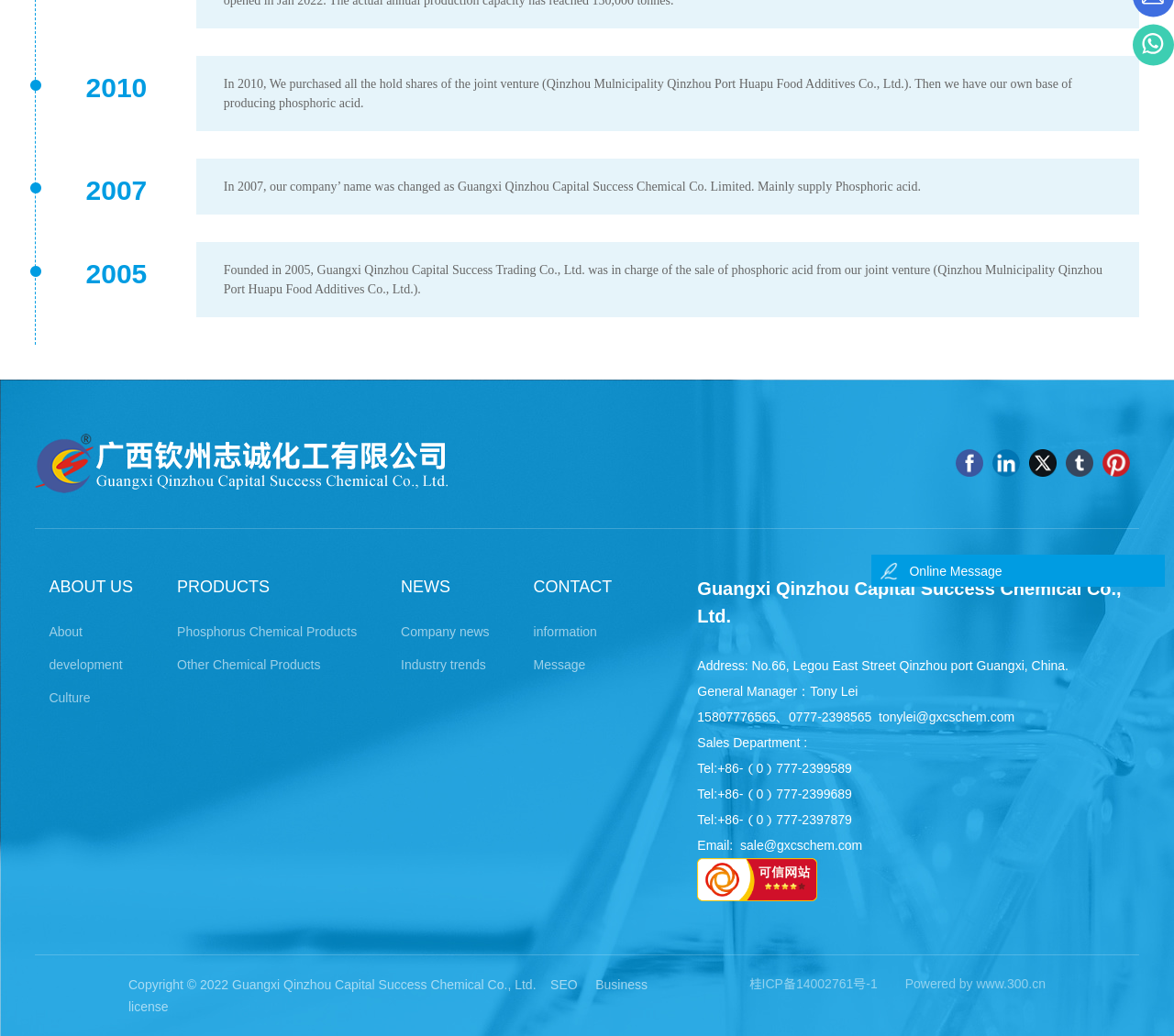Please find the bounding box for the UI component described as follows: "title="Tumblr"".

[0.907, 0.434, 0.931, 0.461]